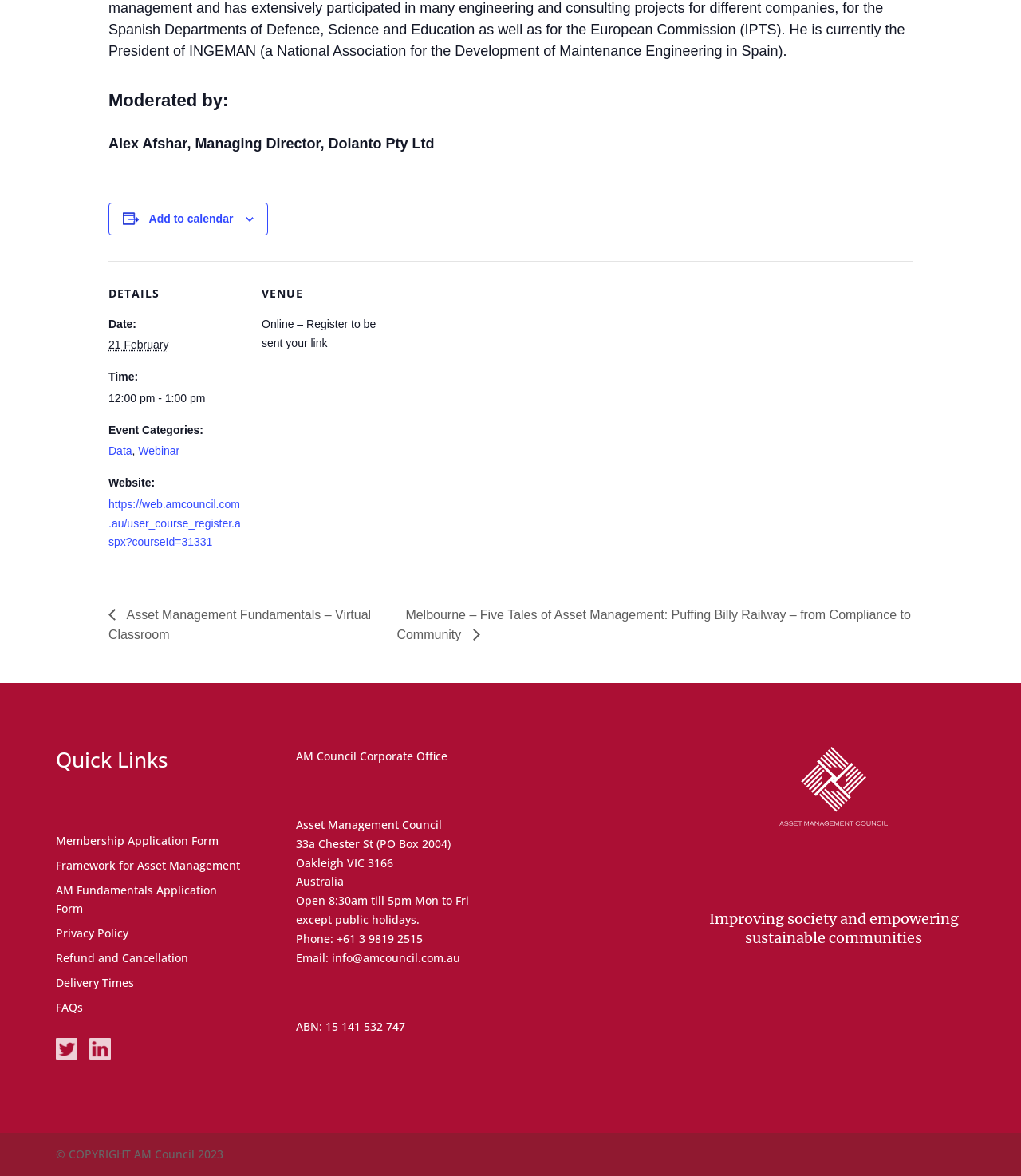Can you specify the bounding box coordinates of the area that needs to be clicked to fulfill the following instruction: "View the R9D Zoning NYC image"?

None